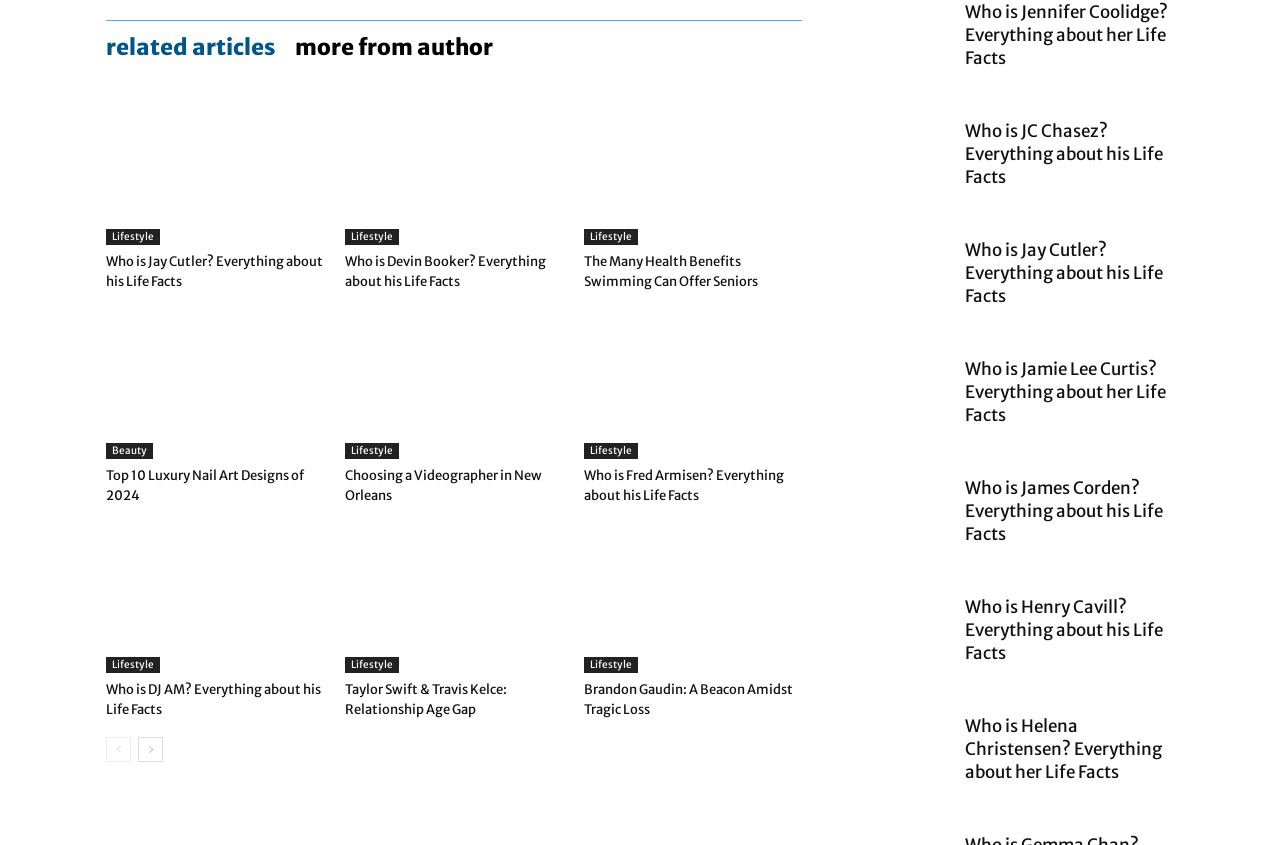Respond to the following question using a concise word or phrase: 
How many pages are there in this website?

at least 2